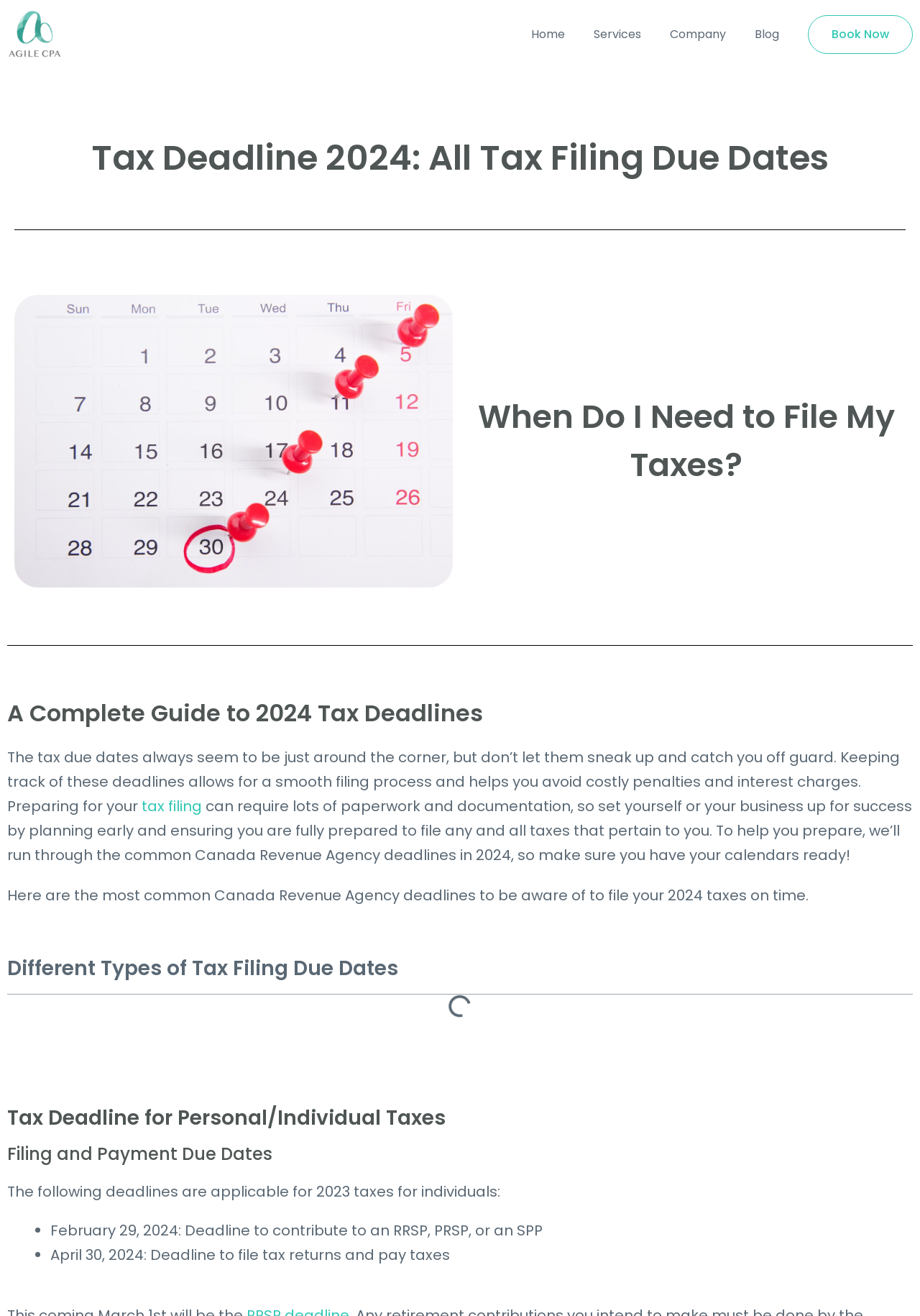Determine the main heading of the webpage and generate its text.

Tax Deadline 2024: All Tax Filing Due Dates